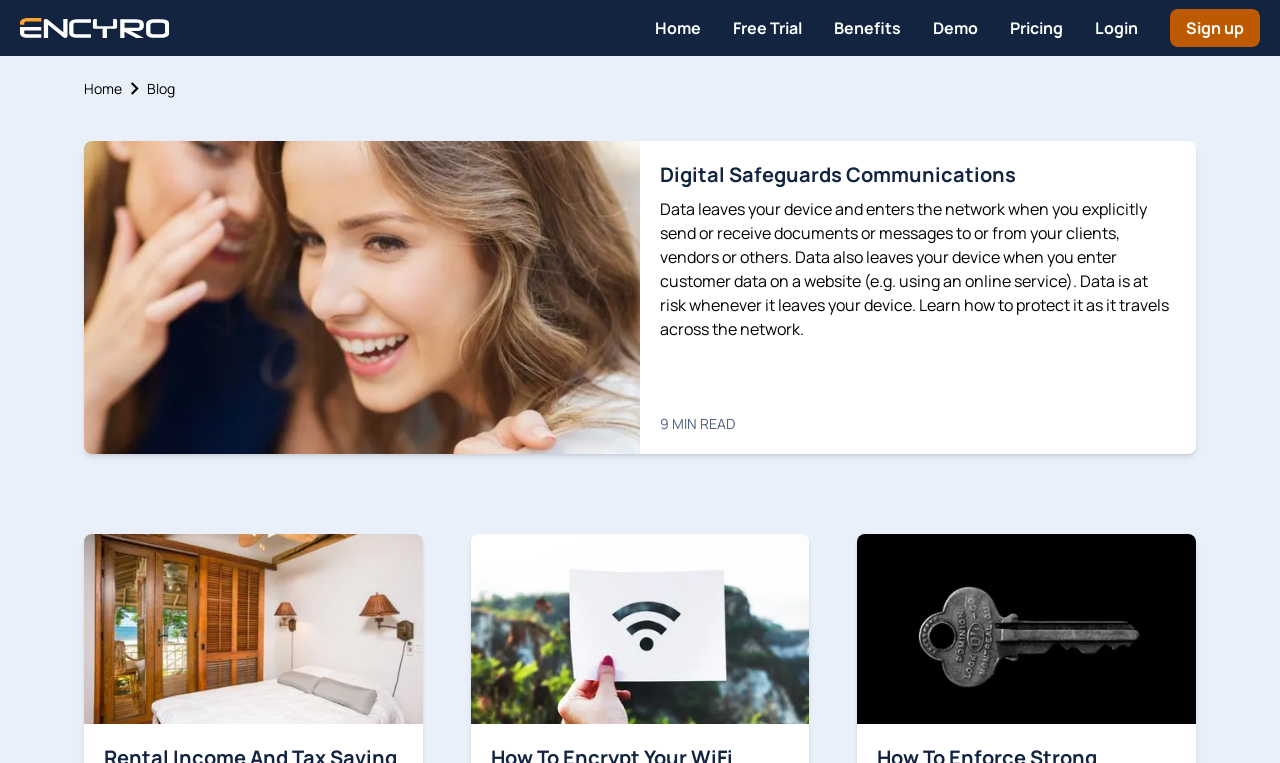Create a detailed narrative describing the layout and content of the webpage.

This webpage is a blog from Encyro, Inc., focused on providing informational articles about data security for businesses, homes, and professional needs. 

At the top left corner, there is a link to go to the Encyro home page, accompanied by a small image. On the top right side, there are several links to navigate to different sections of the website, including Home, Free Trial, Benefits, Demo, Pricing, Login, and Sign up. 

Below the navigation links, there is a section with multiple articles. The first article is titled "Digital Safeguards Communications" and has a corresponding image. The article's content describes how data leaves a device and enters a network, and how to protect it while it travels across the network. The article's reading time is indicated as 9 minutes. 

To the left of the first article, there are three more articles with images, titled "Rental Income And Tax Saving Opportunities", "How To Encrypt Your WiFi Network", and "How To Enforce Strong Passwords in Windows 10". These articles are stacked vertically, with the first article at the top and the last article at the bottom.